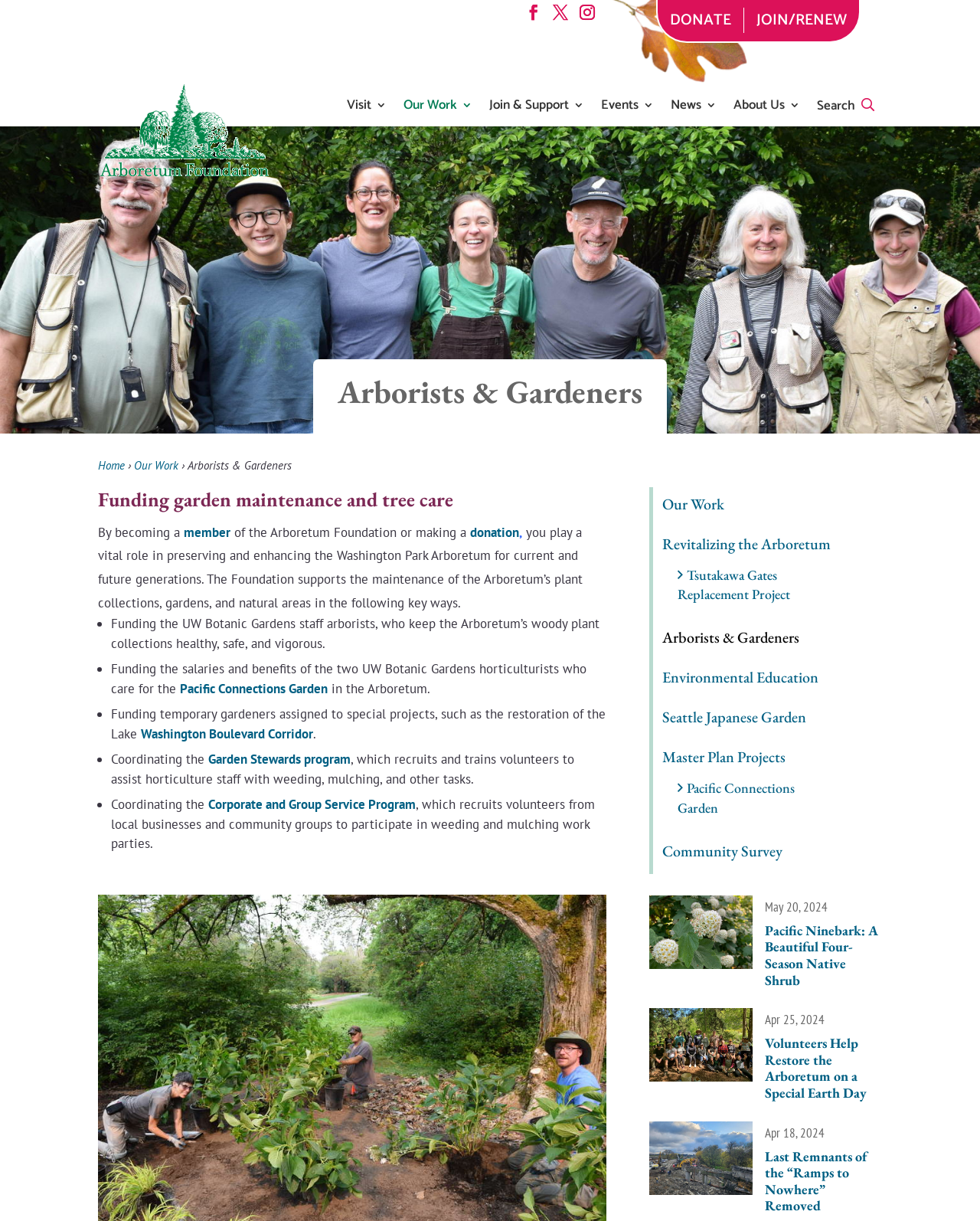Find the bounding box coordinates for the area you need to click to carry out the instruction: "Visit the 'Our Work' page". The coordinates should be four float numbers between 0 and 1, indicated as [left, top, right, bottom].

[0.412, 0.082, 0.482, 0.103]